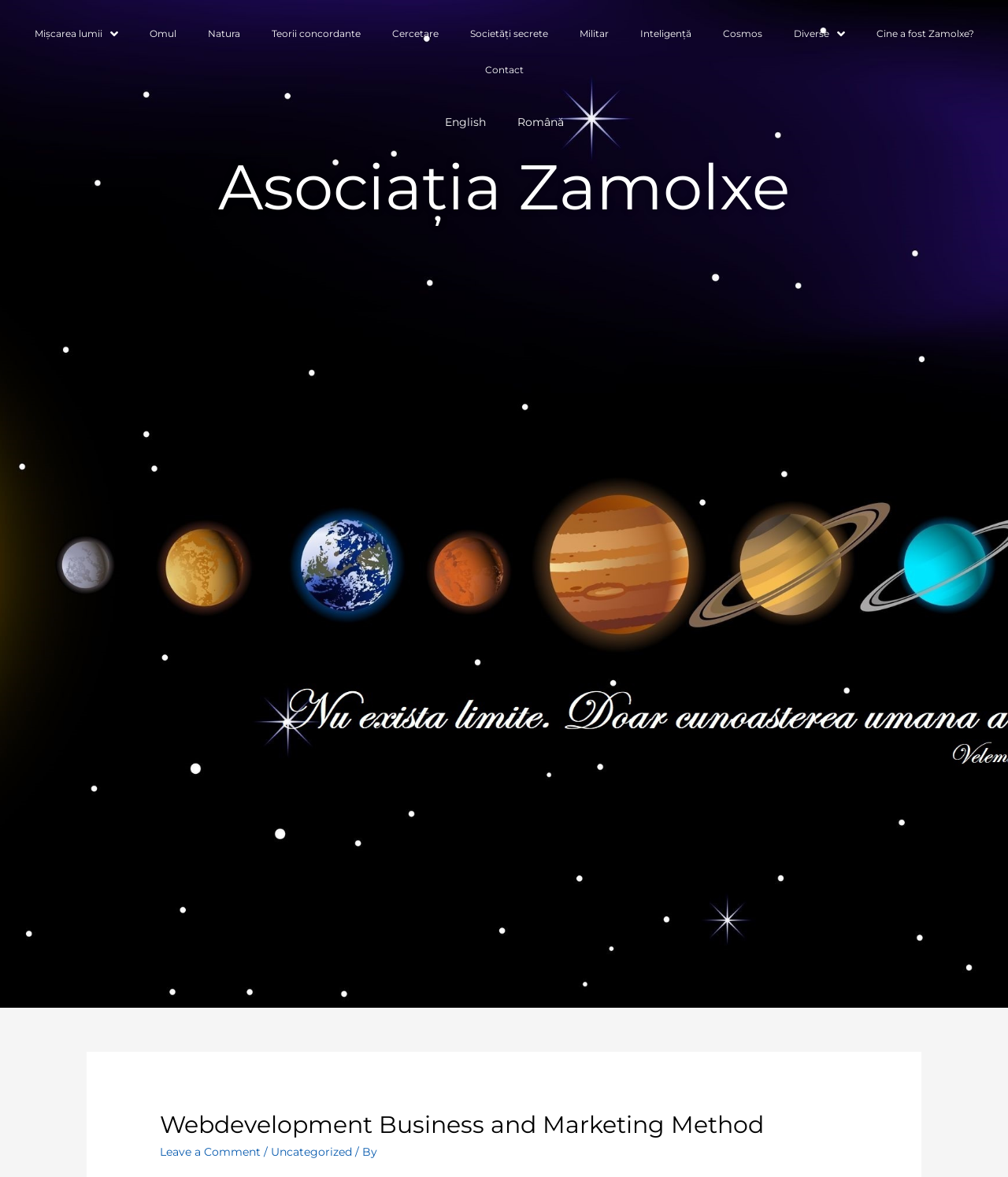Determine the bounding box coordinates for the element that should be clicked to follow this instruction: "Go to Contact page". The coordinates should be given as four float numbers between 0 and 1, in the format [left, top, right, bottom].

[0.465, 0.044, 0.535, 0.075]